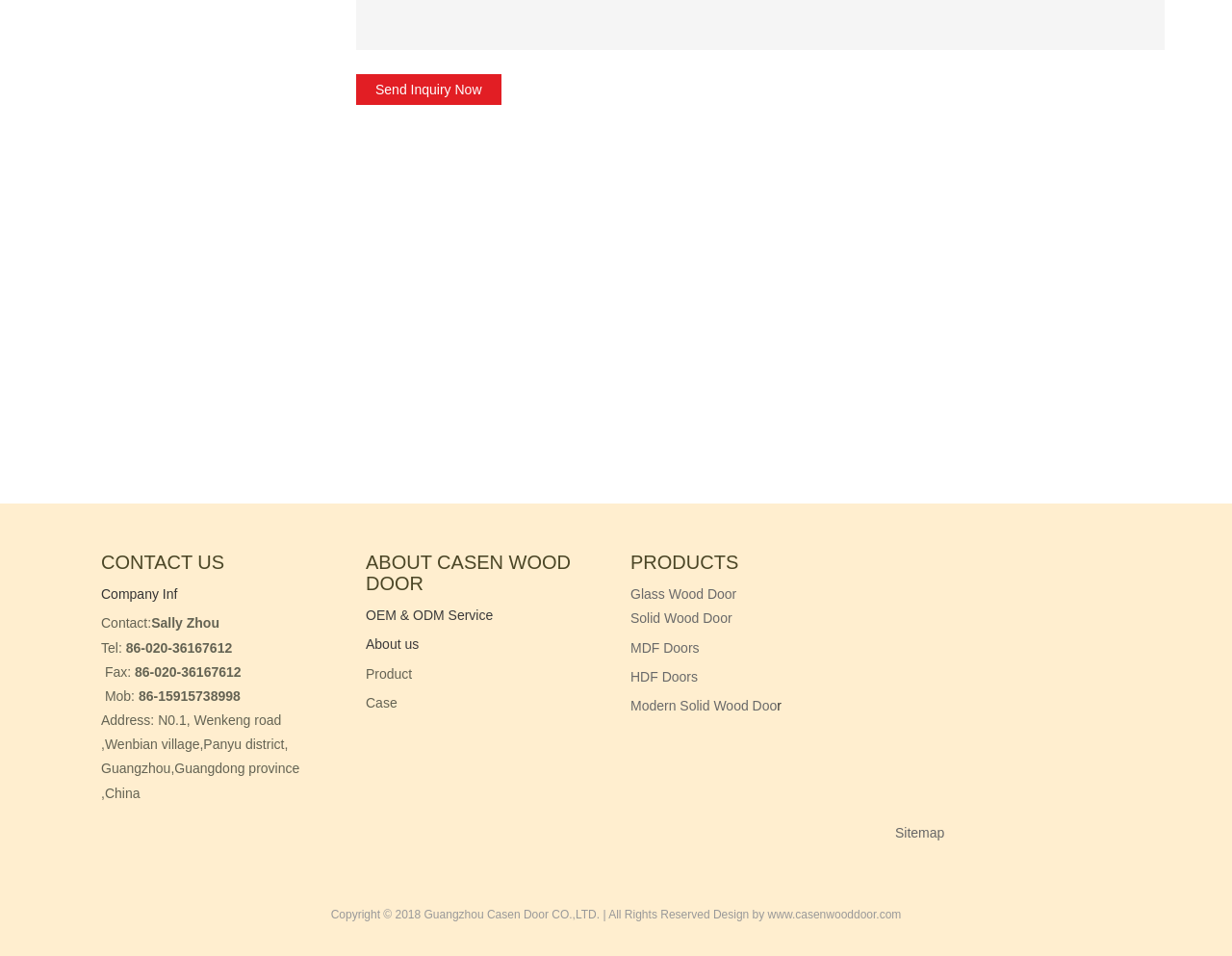Predict the bounding box coordinates of the UI element that matches this description: "Solid Wood Door". The coordinates should be in the format [left, top, right, bottom] with each value between 0 and 1.

[0.512, 0.639, 0.594, 0.655]